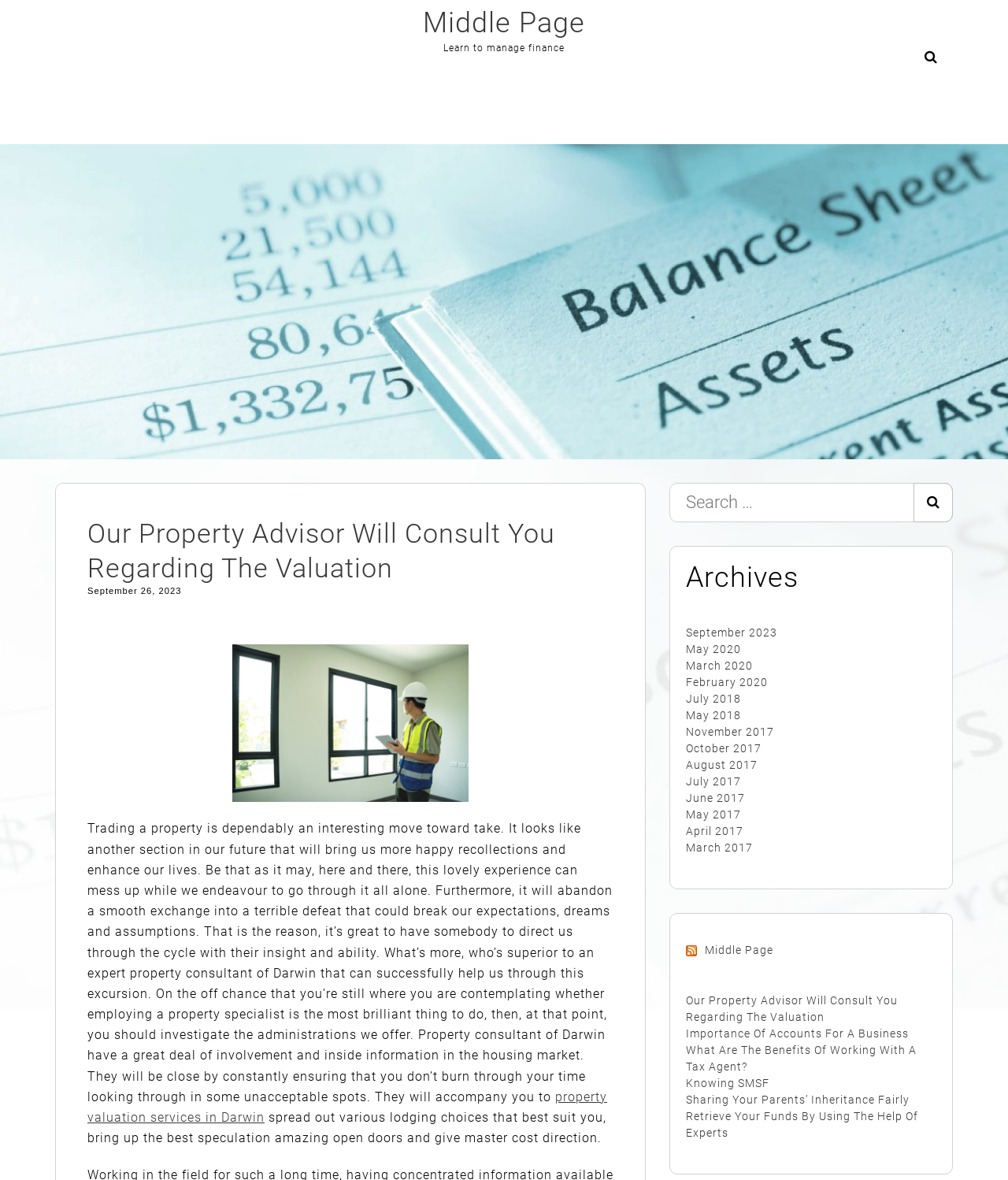What is the purpose of the search bar?
Can you provide an in-depth and detailed response to the question?

The search bar on the webpage allows users to search for specific content within the website. It is likely that users can search for articles, blog posts, or other resources related to finance and property management.